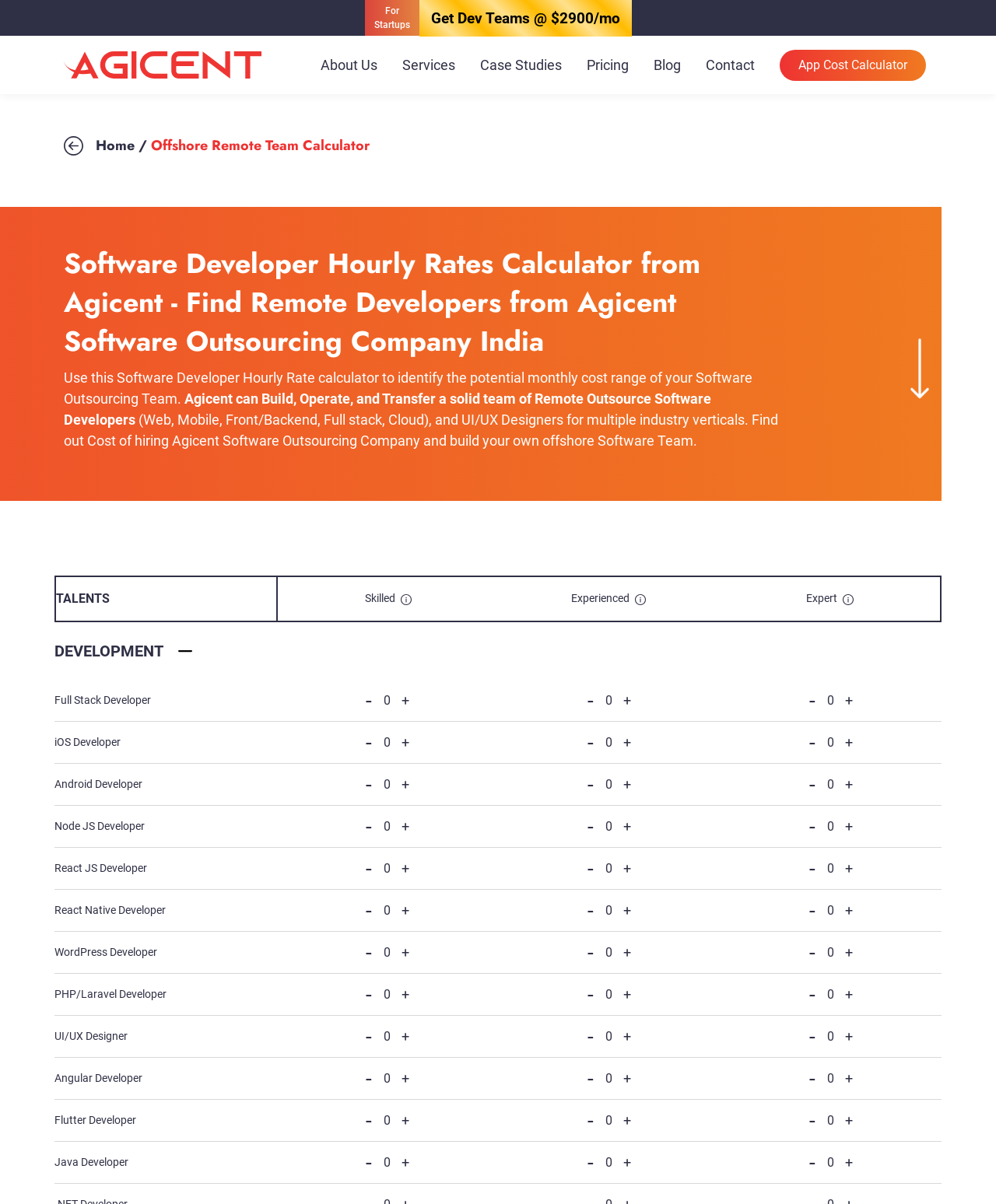Provide a thorough summary of the webpage.

This webpage is a software developer hourly rates calculator from Agicent, a software outsourcing company in India. At the top, there is a navigation bar with links to "About Us", "Services", "Case Studies", "Pricing", "Blog", and "Contact". Below the navigation bar, there is a breadcrumb navigation with a link to "Home" and a static text "Offshore Remote Team Calculator".

The main content of the webpage is divided into two sections. On the left side, there is a heading that reads "Software Developer Hourly Rates Calculator from Agicent - Find Remote Developers from Agicent Software Outsourcing Company India". Below the heading, there are three paragraphs of text that explain the purpose of the calculator and the services offered by Agicent.

On the right side, there is a calculator section with several input fields and buttons. The calculator is divided into four sections, each with a heading that reads "Full Stack Developer", "iOS Developer", "Android Developer", and "Node JS Developer". Each section has a "+" and "-" button to increase or decrease the number of developers, and a text box to input the number of developers. There are also static texts that read "Skilled", "Experienced", and "Expert" with corresponding info icons.

At the bottom of the calculator section, there is a button that reads "DEVELOPMENT" and is currently expanded. There is also a link to "Get Dev Teams @ $2900/mo" and a button that reads "App Cost Calculator".